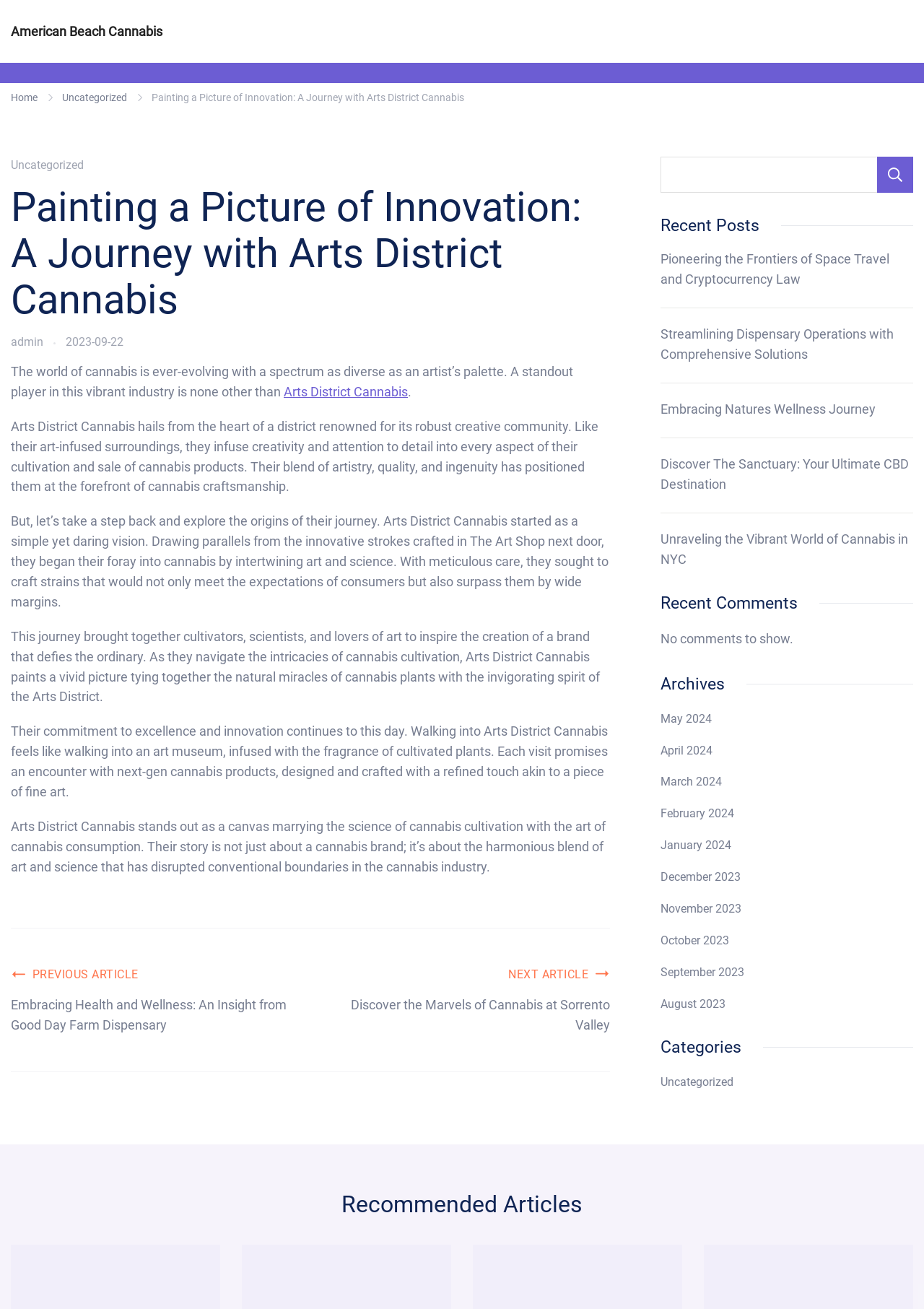Please find the bounding box coordinates of the element's region to be clicked to carry out this instruction: "Learn about the Police Children's Fund".

None